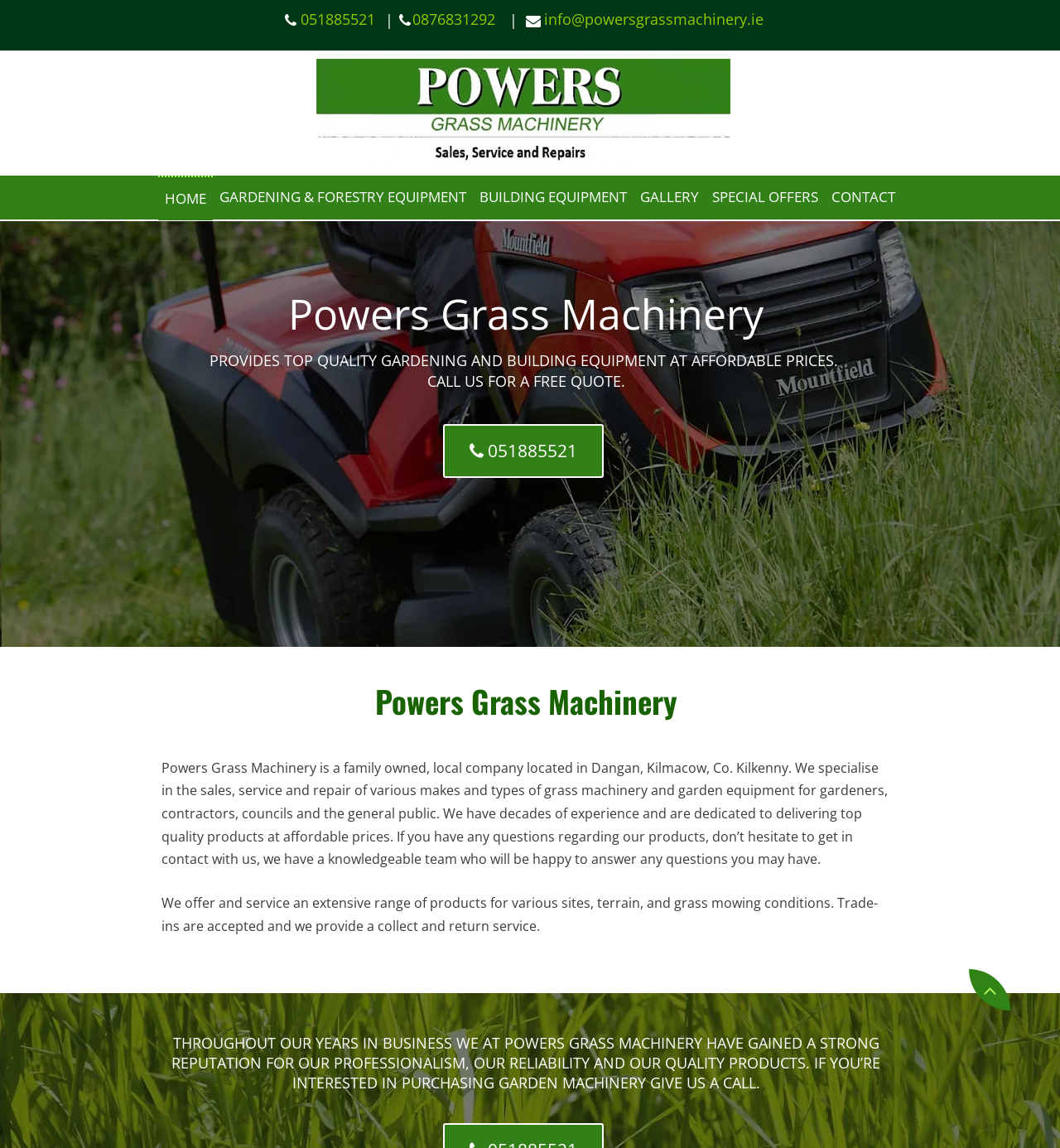With reference to the screenshot, provide a detailed response to the question below:
What is the purpose of the 'CONTACT' link?

The 'CONTACT' link is part of the navigation menu, and based on its position and text, it is likely that it leads to a page or form where users can get in contact with Powers Grass Machinery, possibly to ask questions or request a quote.